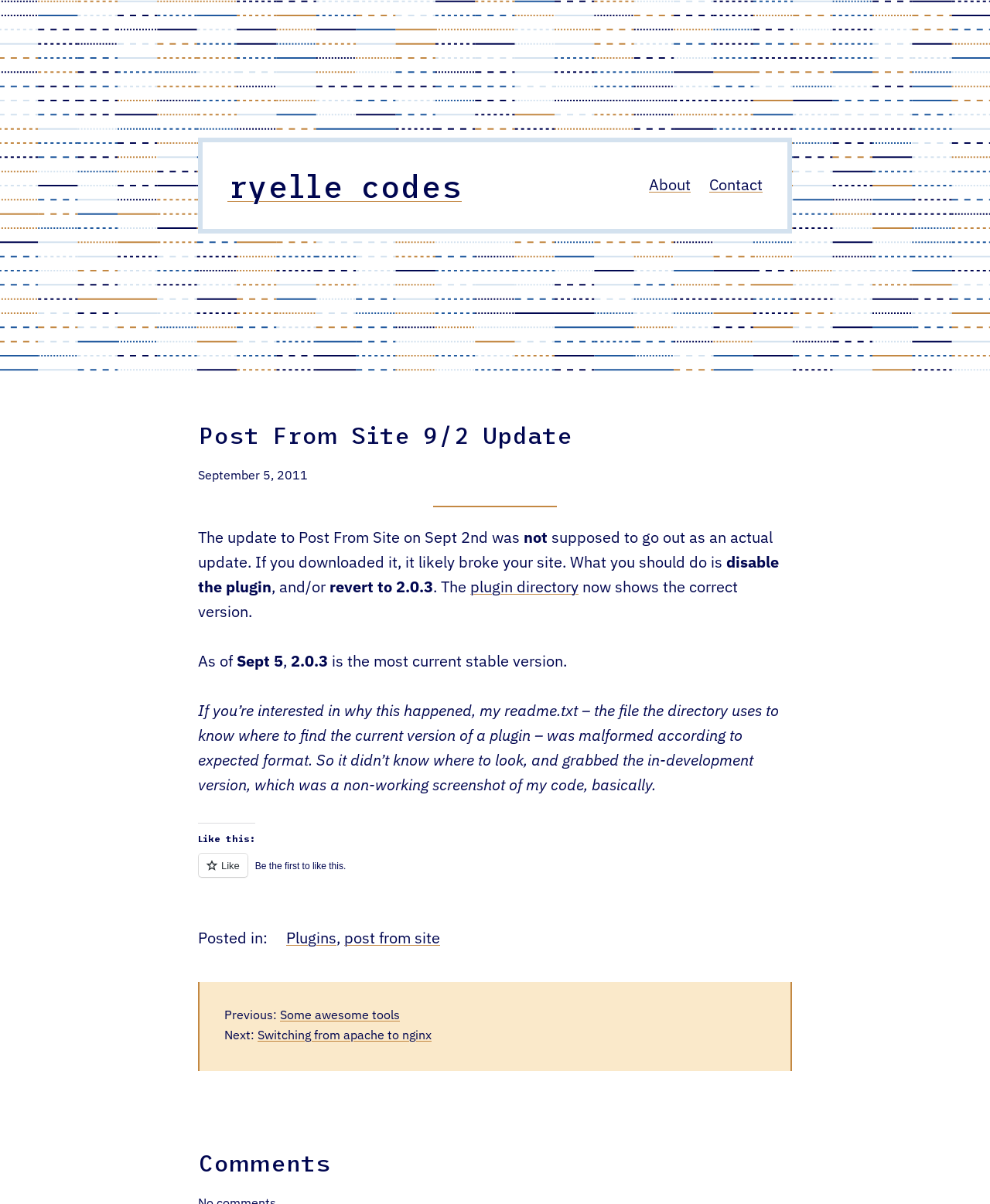Find the bounding box coordinates of the element's region that should be clicked in order to follow the given instruction: "visit the 'plugin directory'". The coordinates should consist of four float numbers between 0 and 1, i.e., [left, top, right, bottom].

[0.475, 0.481, 0.584, 0.494]